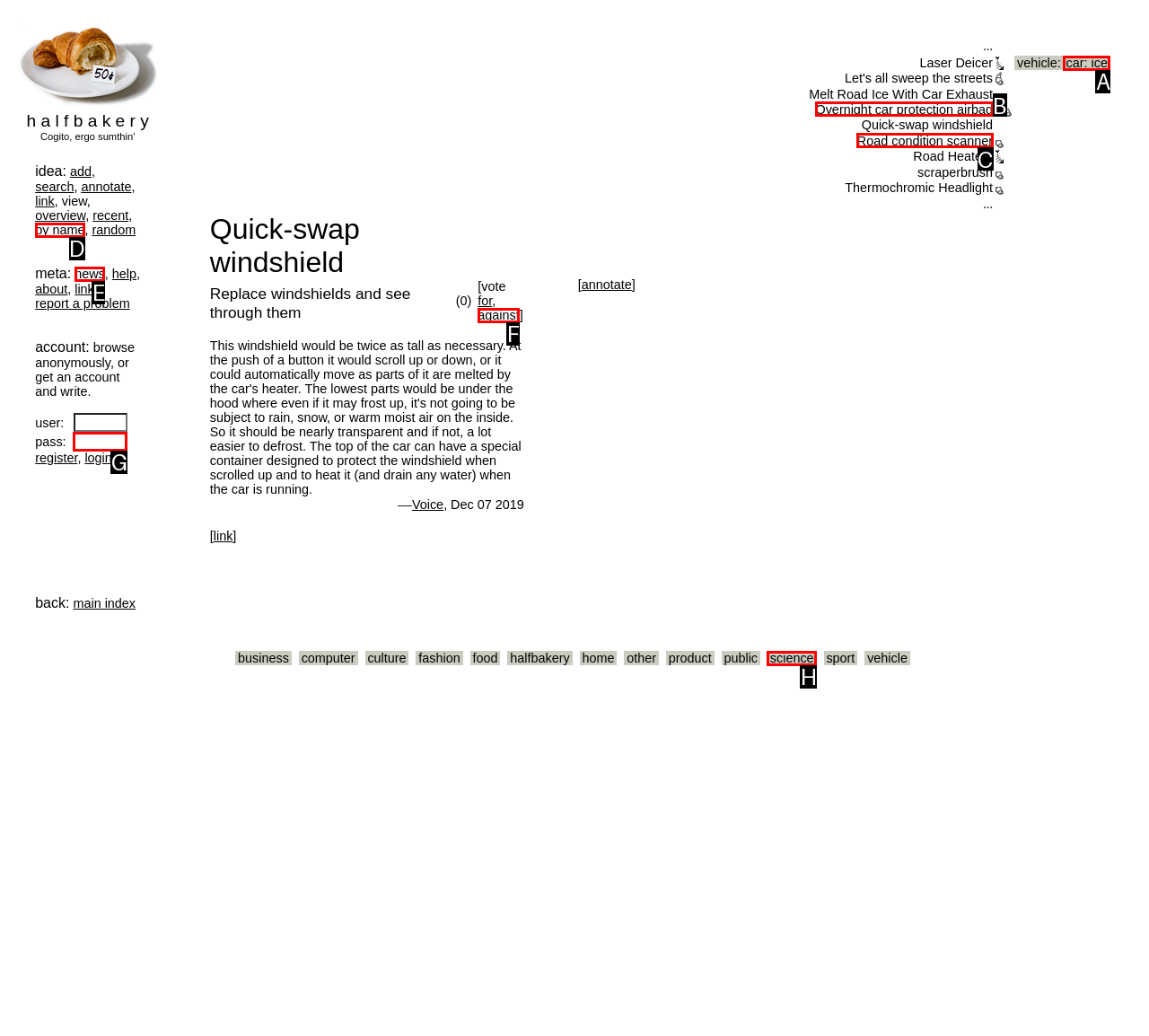Match the following description to the correct HTML element: Road condition scanner Indicate your choice by providing the letter.

C